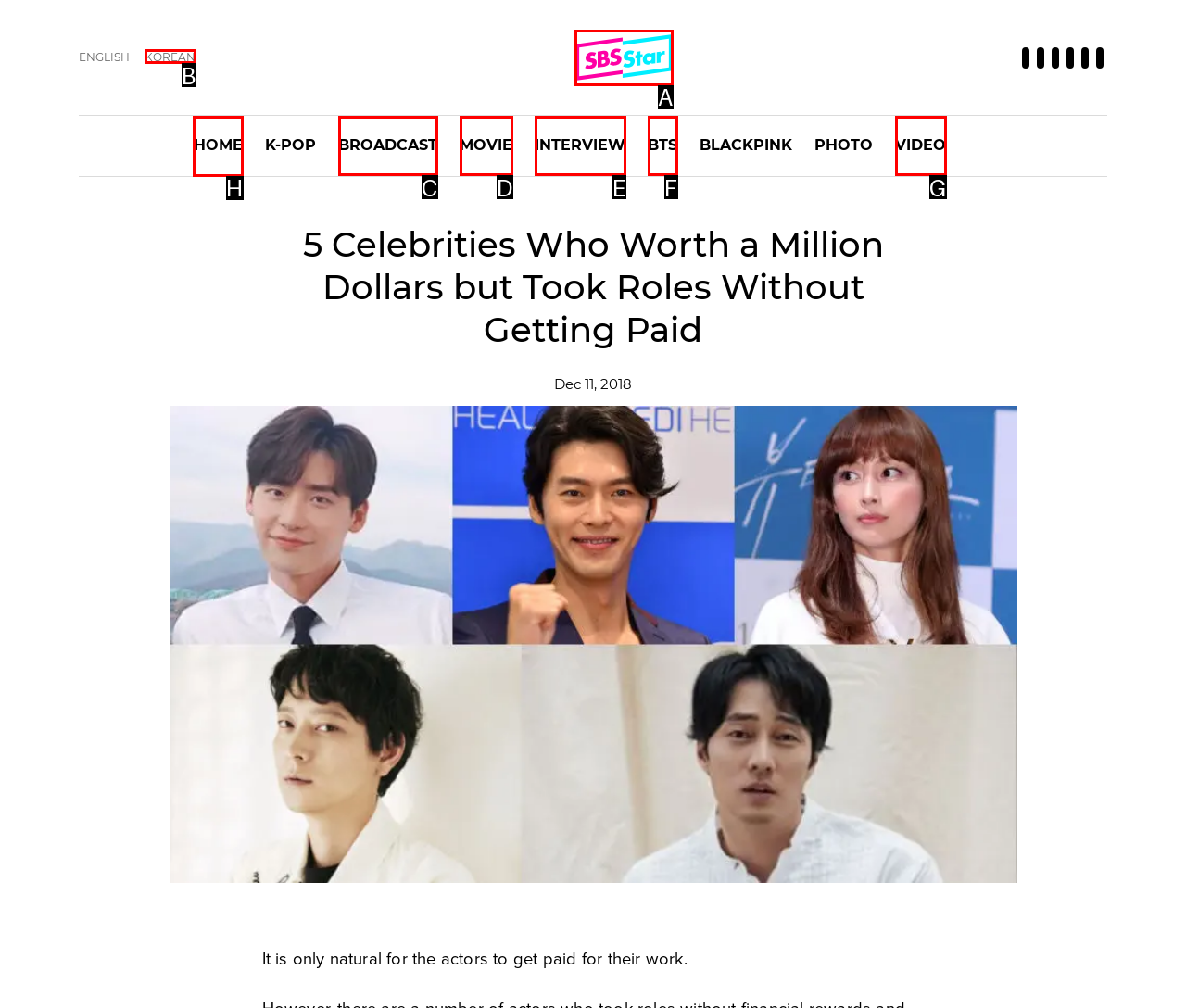Point out the option that needs to be clicked to fulfill the following instruction: Go to HOME
Answer with the letter of the appropriate choice from the listed options.

H